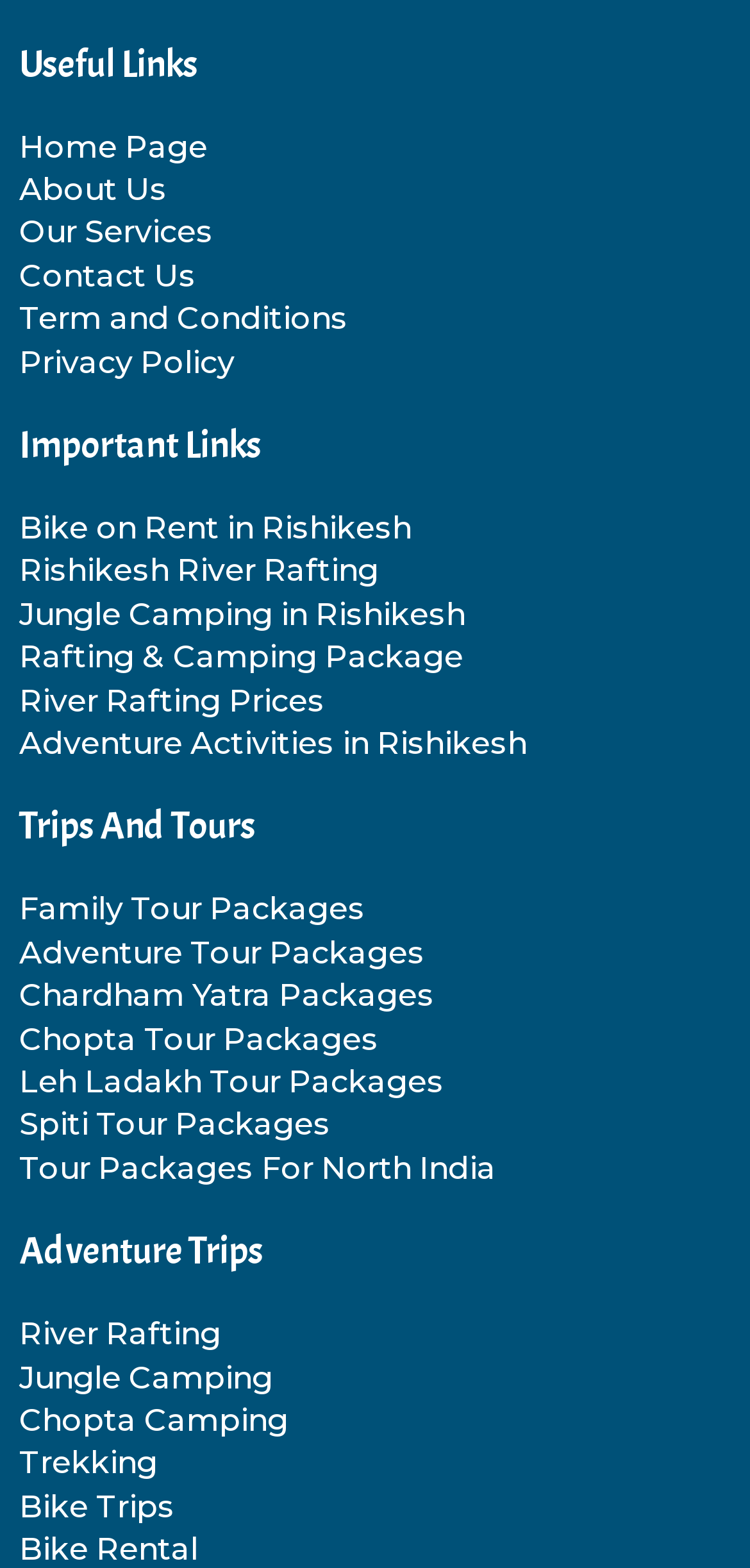What is the second link under 'Important Links'?
Answer with a single word or short phrase according to what you see in the image.

Rishikesh River Rafting